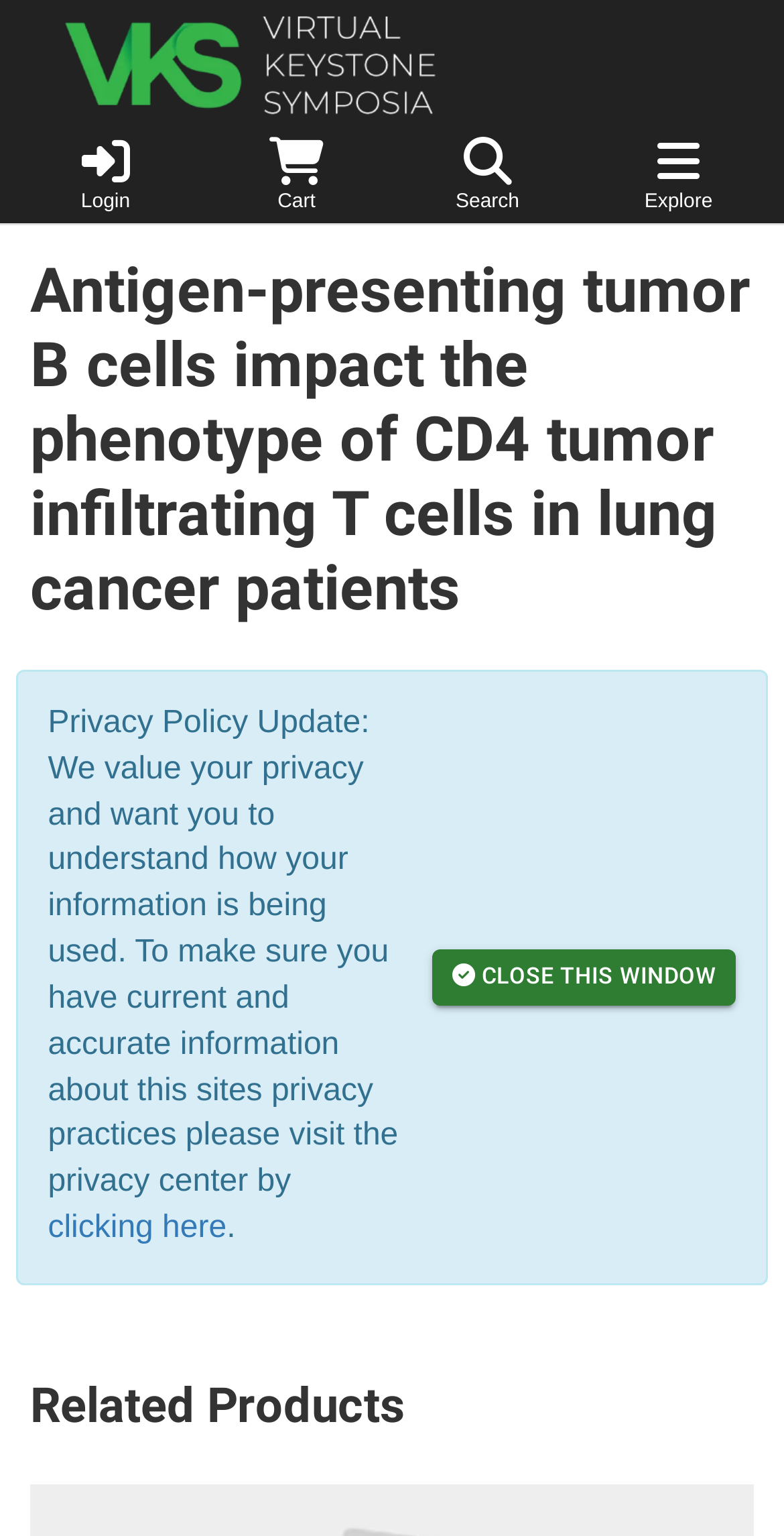What is the purpose of the button at the bottom of the webpage? Observe the screenshot and provide a one-word or short phrase answer.

CLOSE THIS WINDOW